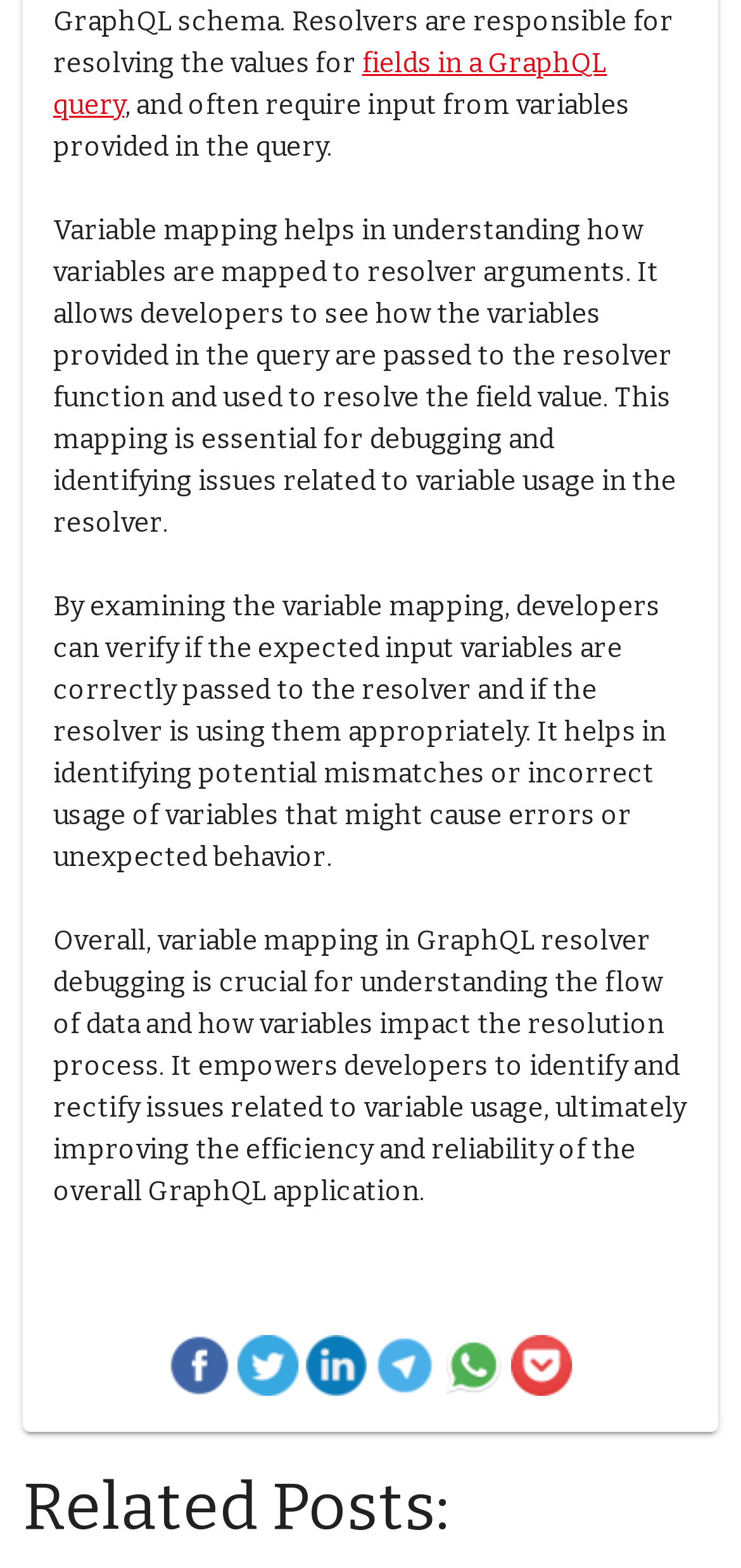Based on the element description: "title="Telegram"", identify the UI element and provide its bounding box coordinates. Use four float numbers between 0 and 1, [left, top, right, bottom].

[0.505, 0.852, 0.587, 0.899]